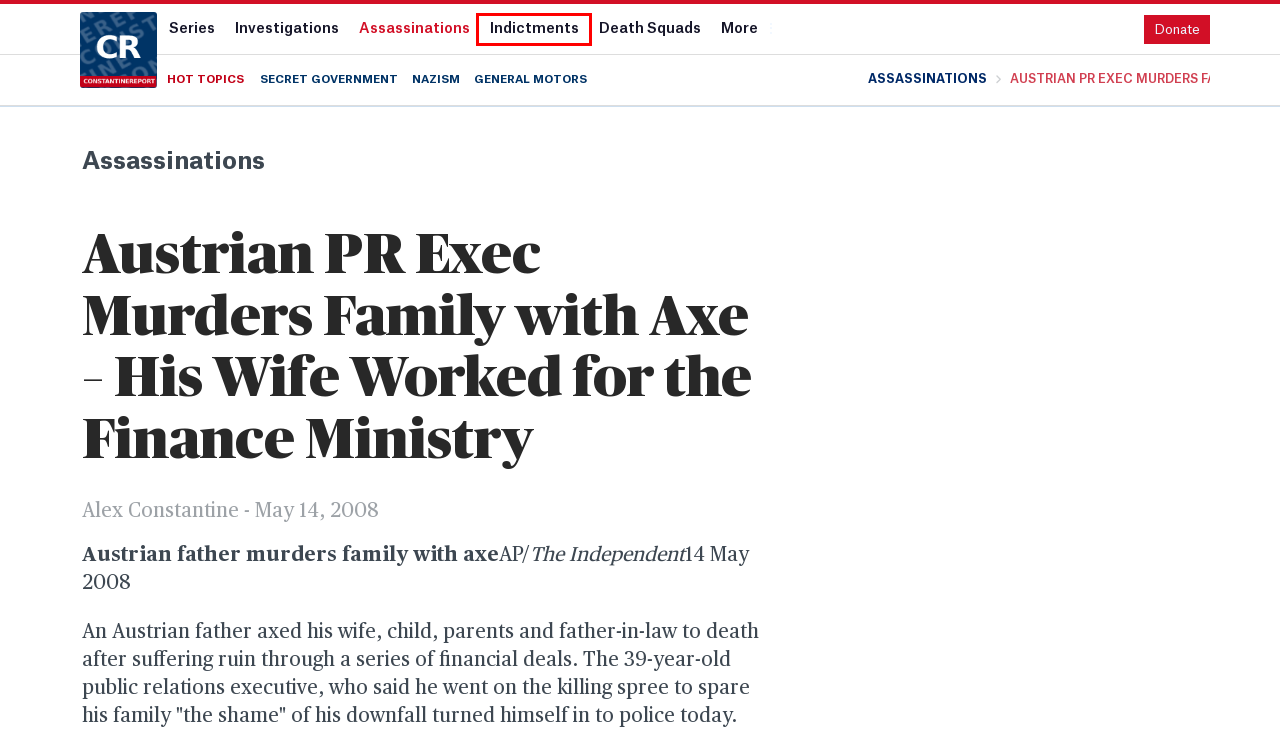You are presented with a screenshot of a webpage with a red bounding box. Select the webpage description that most closely matches the new webpage after clicking the element inside the red bounding box. The options are:
A. secret government Archives - The Constantine Report
B. John Eastman Archives - The Constantine Report
C. Liberty Lobby Archives - The Constantine Report
D. Investigations - The Constantine Report
E. General Motors - The Constantine Report
F. Death Squads - The Constantine Report
G. Series - The Constantine Report
H. Indictments - The Constantine Report

H